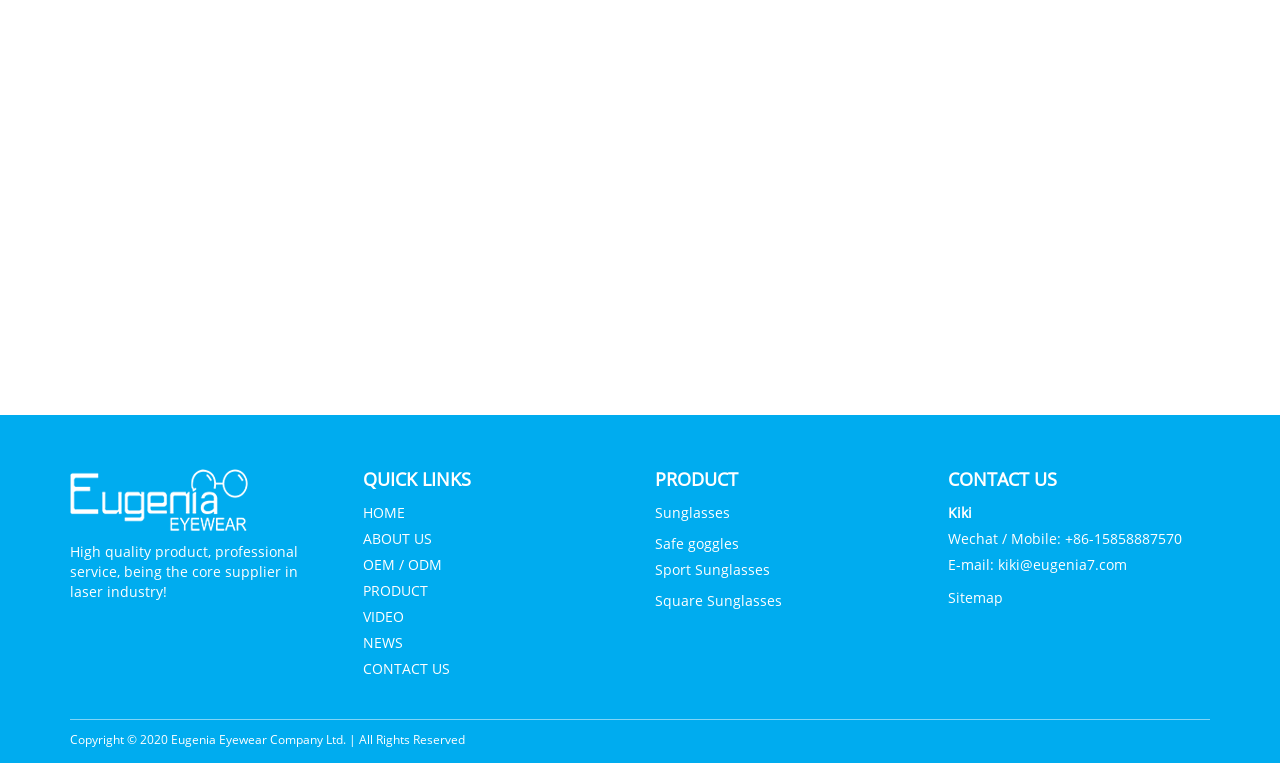Determine the bounding box coordinates for the area you should click to complete the following instruction: "Contact Kiki via Wechat or Mobile".

[0.74, 0.693, 0.923, 0.718]